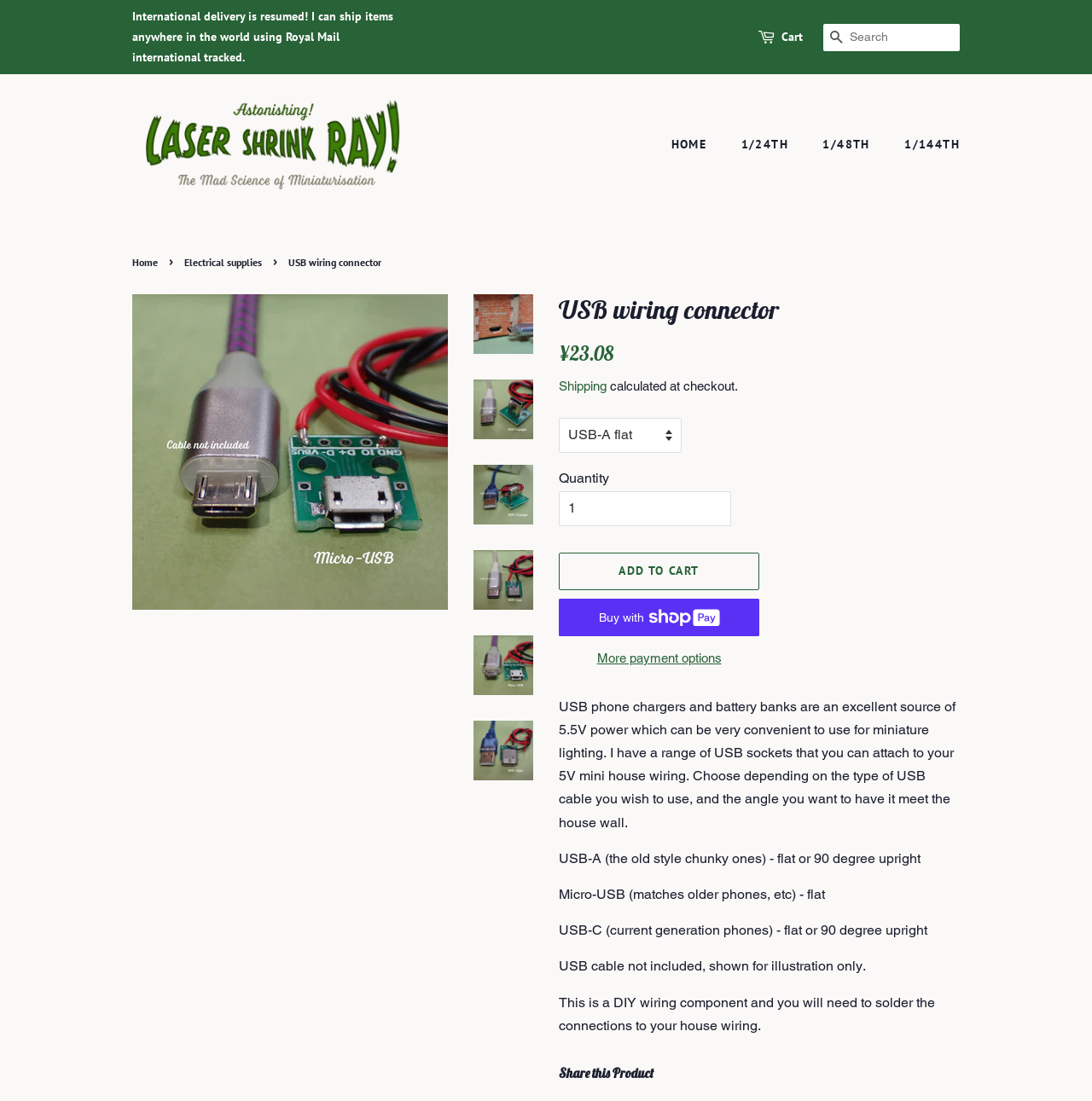What is the minimum quantity that can be ordered?
Your answer should be a single word or phrase derived from the screenshot.

1